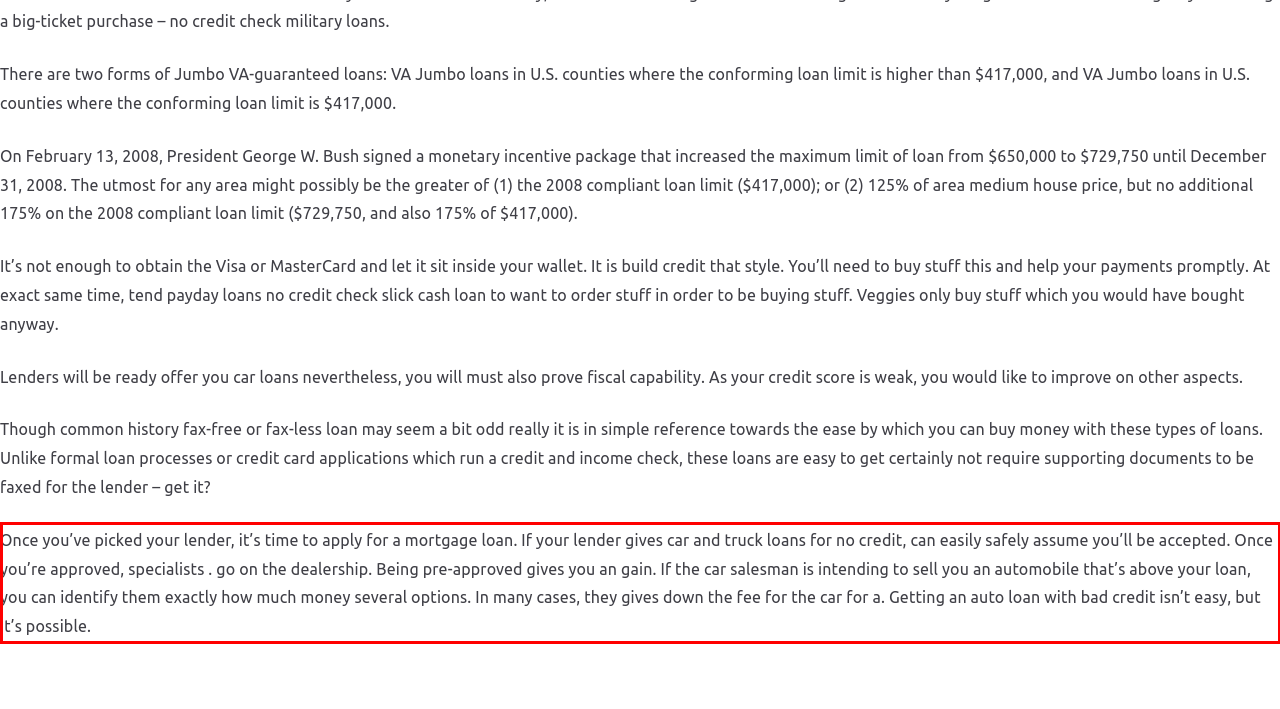You have a webpage screenshot with a red rectangle surrounding a UI element. Extract the text content from within this red bounding box.

Once you’ve picked your lender, it’s time to apply for a mortgage loan. If your lender gives car and truck loans for no credit, can easily safely assume you’ll be accepted. Once you’re approved, specialists . go on the dealership. Being pre-approved gives you an gain. If the car salesman is intending to sell you an automobile that’s above your loan, you can identify them exactly how much money several options. In many cases, they gives down the fee for the car for a. Getting an auto loan with bad credit isn’t easy, but it’s possible.